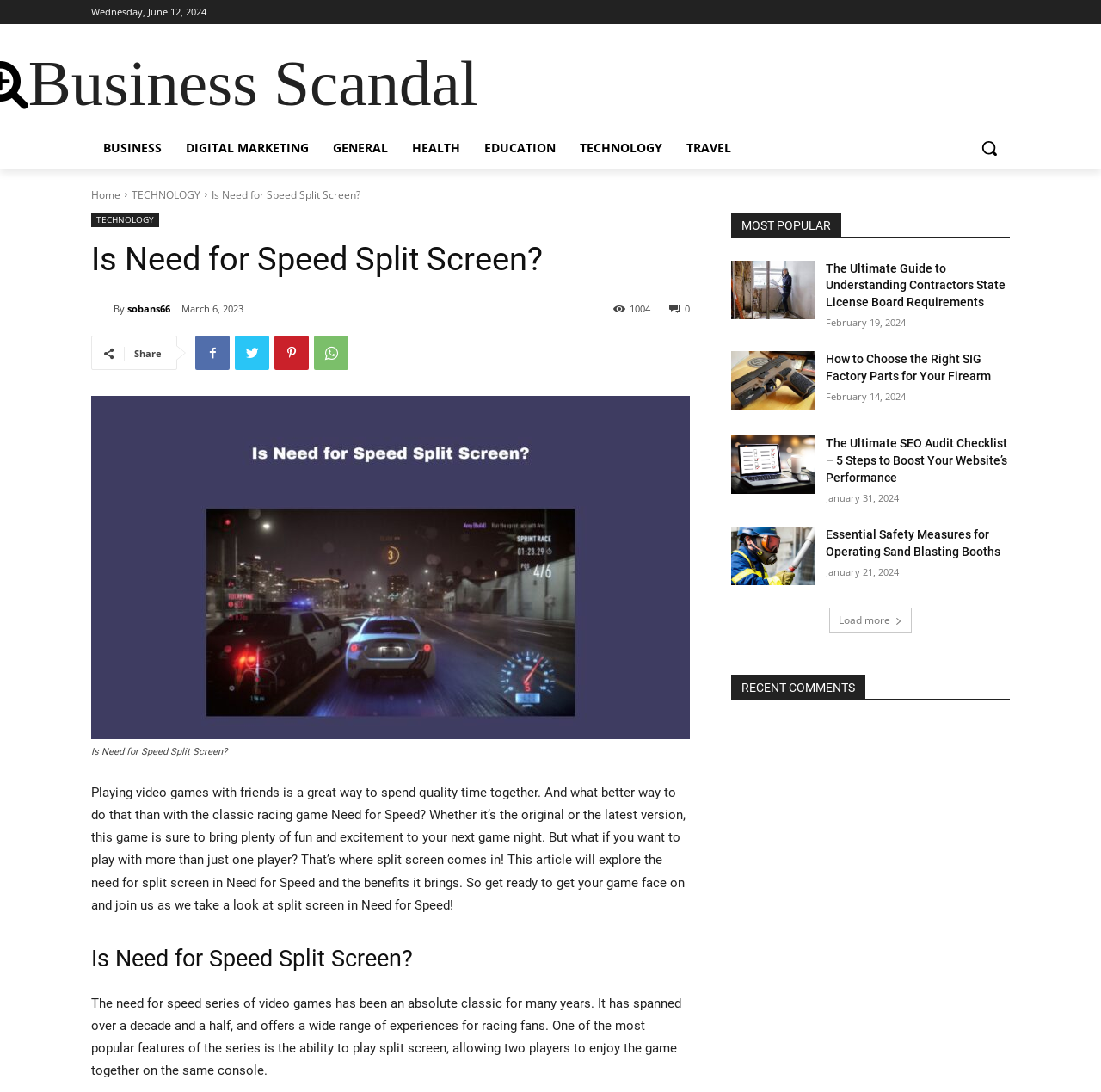What is the date of the article?
Ensure your answer is thorough and detailed.

I found the date of the article by looking at the time element with the text 'March 6, 2023' which is located below the author's name.